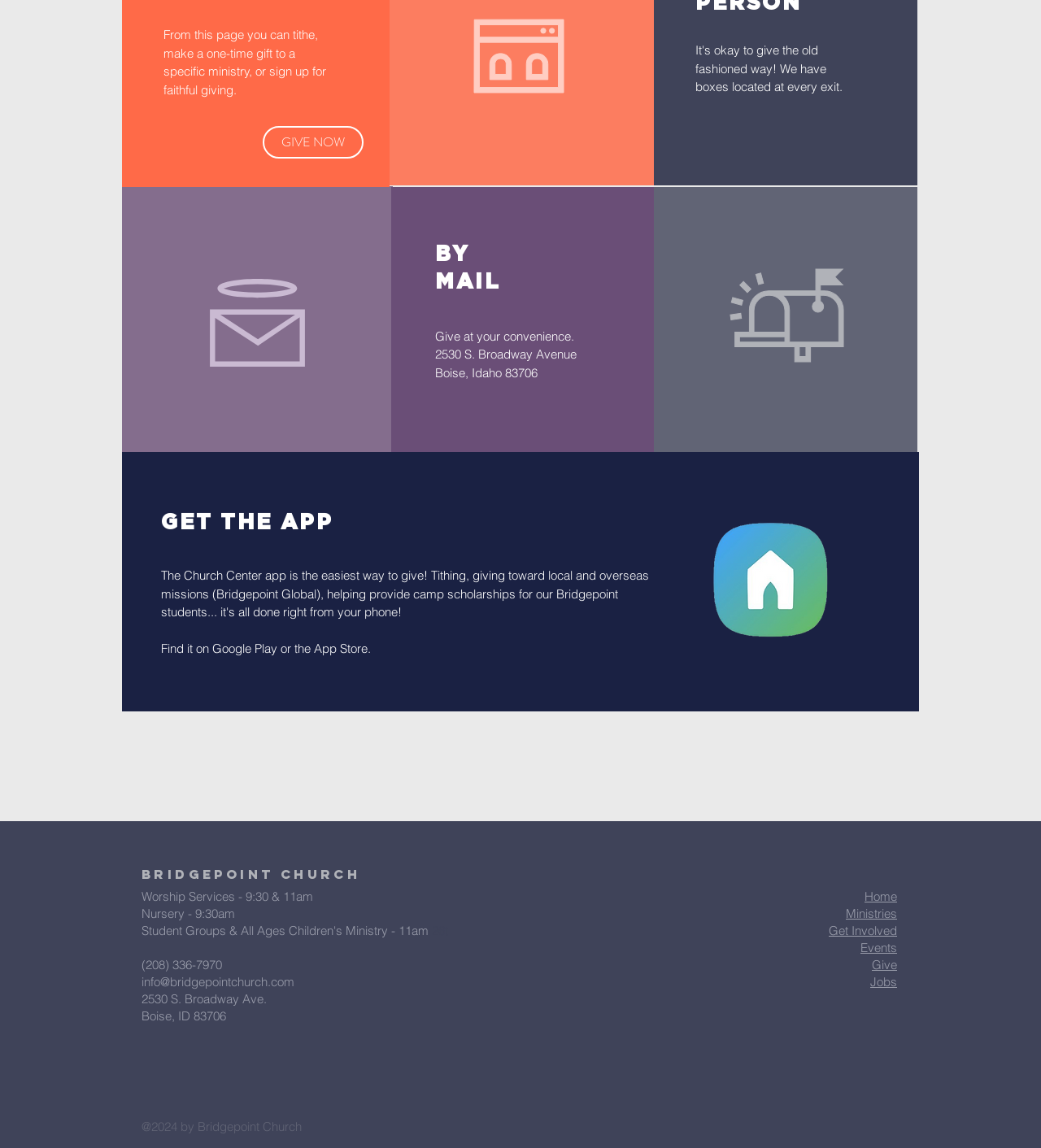Pinpoint the bounding box coordinates of the element to be clicked to execute the instruction: "Click the 'BY MAIL' option".

[0.418, 0.209, 0.591, 0.257]